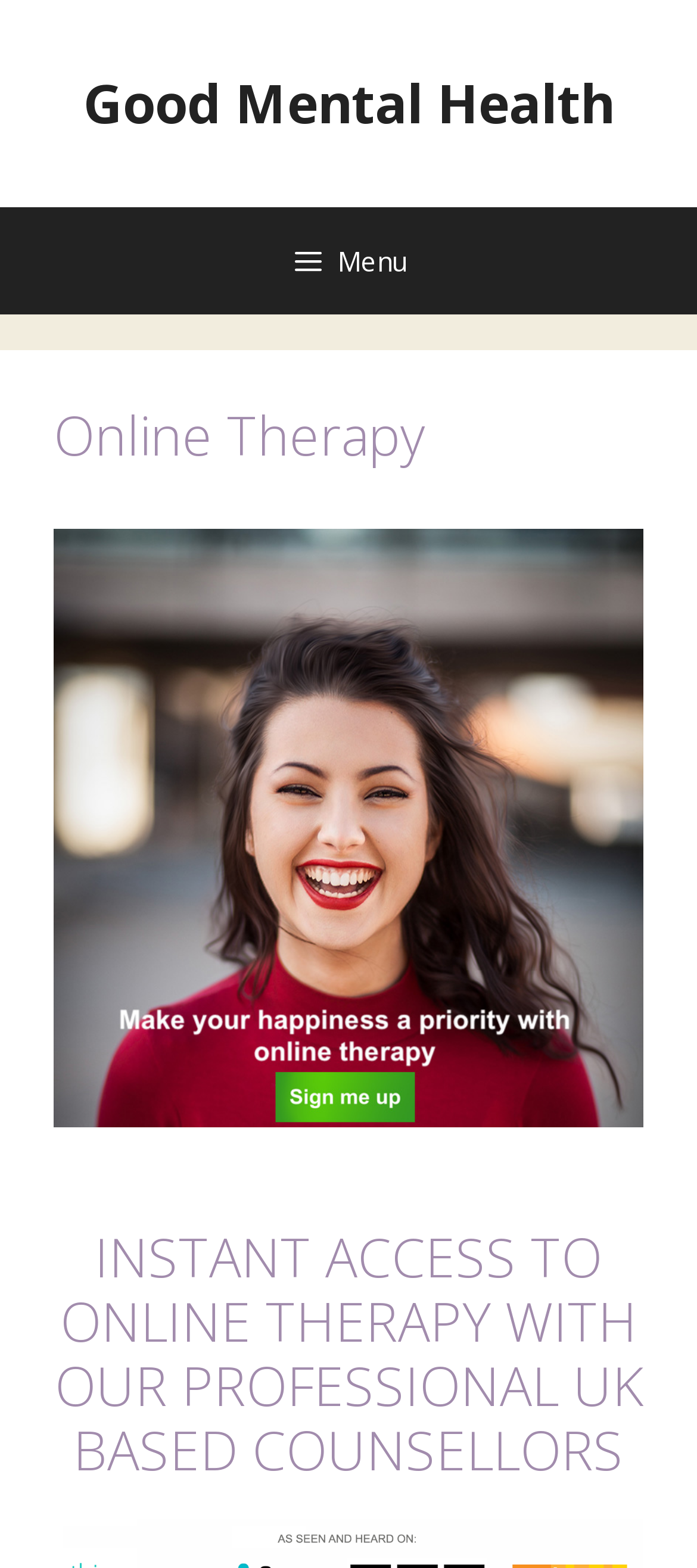Extract the bounding box coordinates for the UI element described by the text: "alt="Online and text counselling"". The coordinates should be in the form of [left, top, right, bottom] with values between 0 and 1.

[0.077, 0.691, 0.923, 0.717]